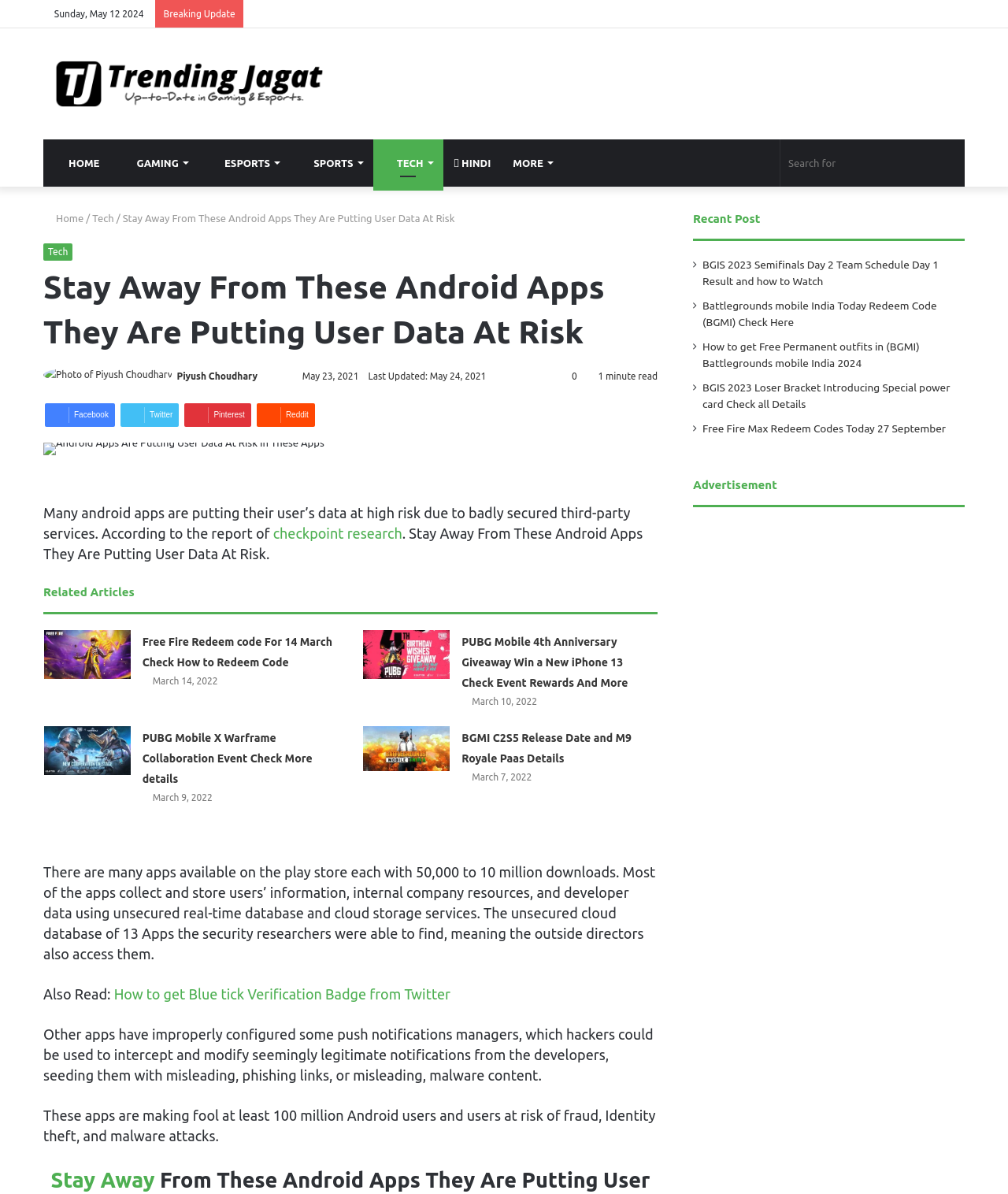Identify the coordinates of the bounding box for the element that must be clicked to accomplish the instruction: "Search for".

[0.774, 0.116, 0.957, 0.156]